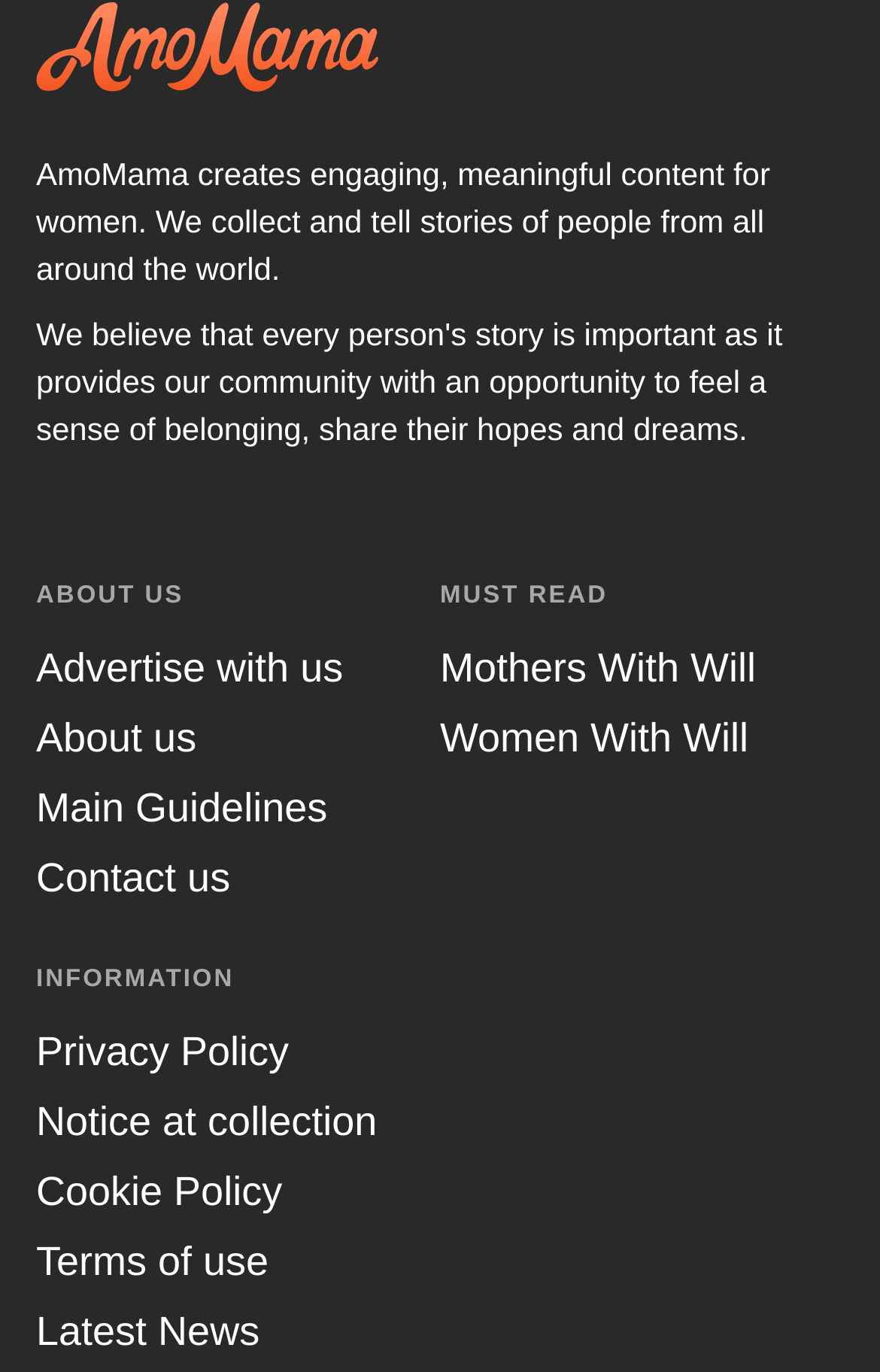What is the name of the website?
Provide an in-depth answer to the question, covering all aspects.

The name of the website can be found in the StaticText element with the text 'AmoMama' located at the top of the webpage, which is likely to be the title or logo of the website.